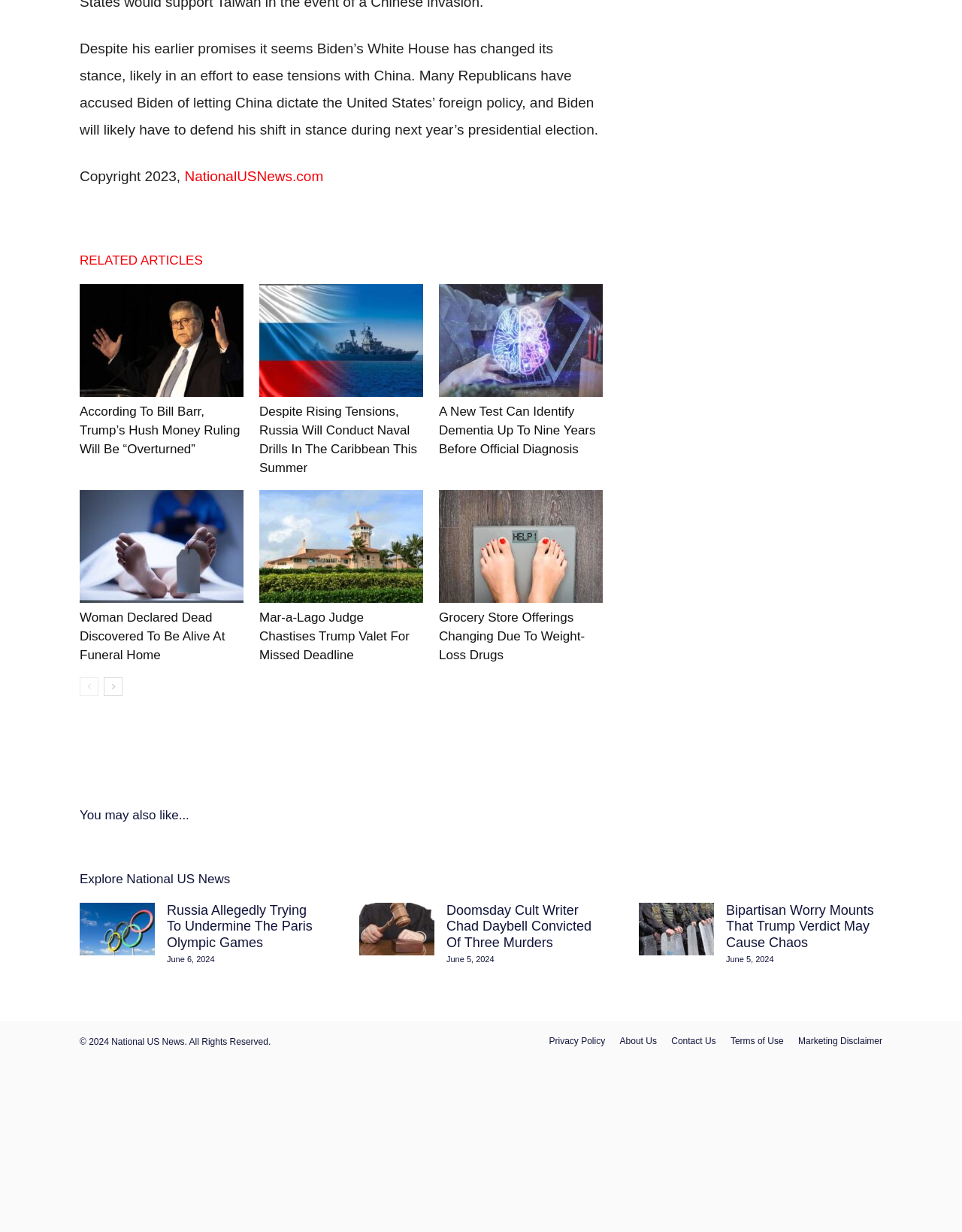Determine the bounding box coordinates of the region that needs to be clicked to achieve the task: "Check privacy policy".

[0.571, 0.84, 0.629, 0.851]